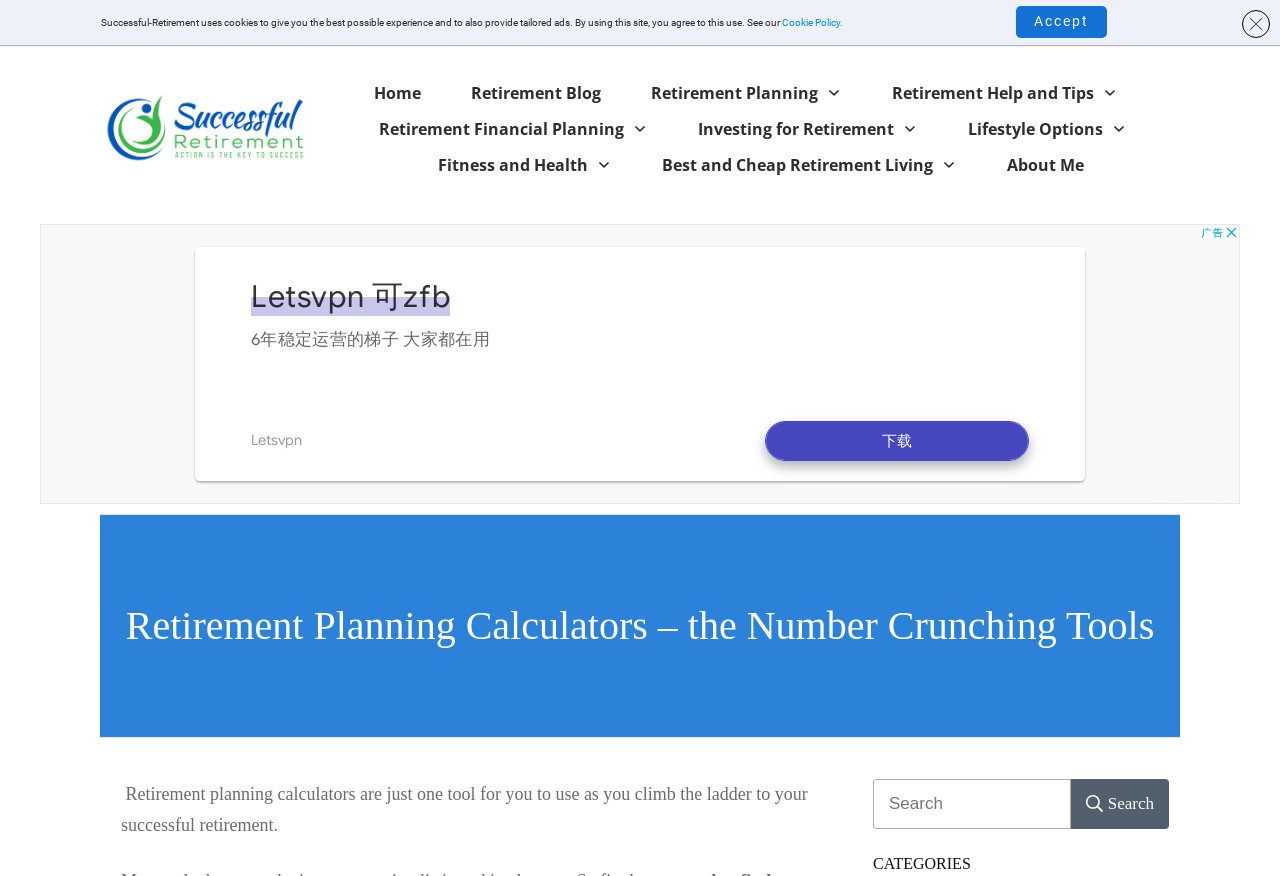Extract the bounding box for the UI element that matches this description: "May 12 Sun".

None